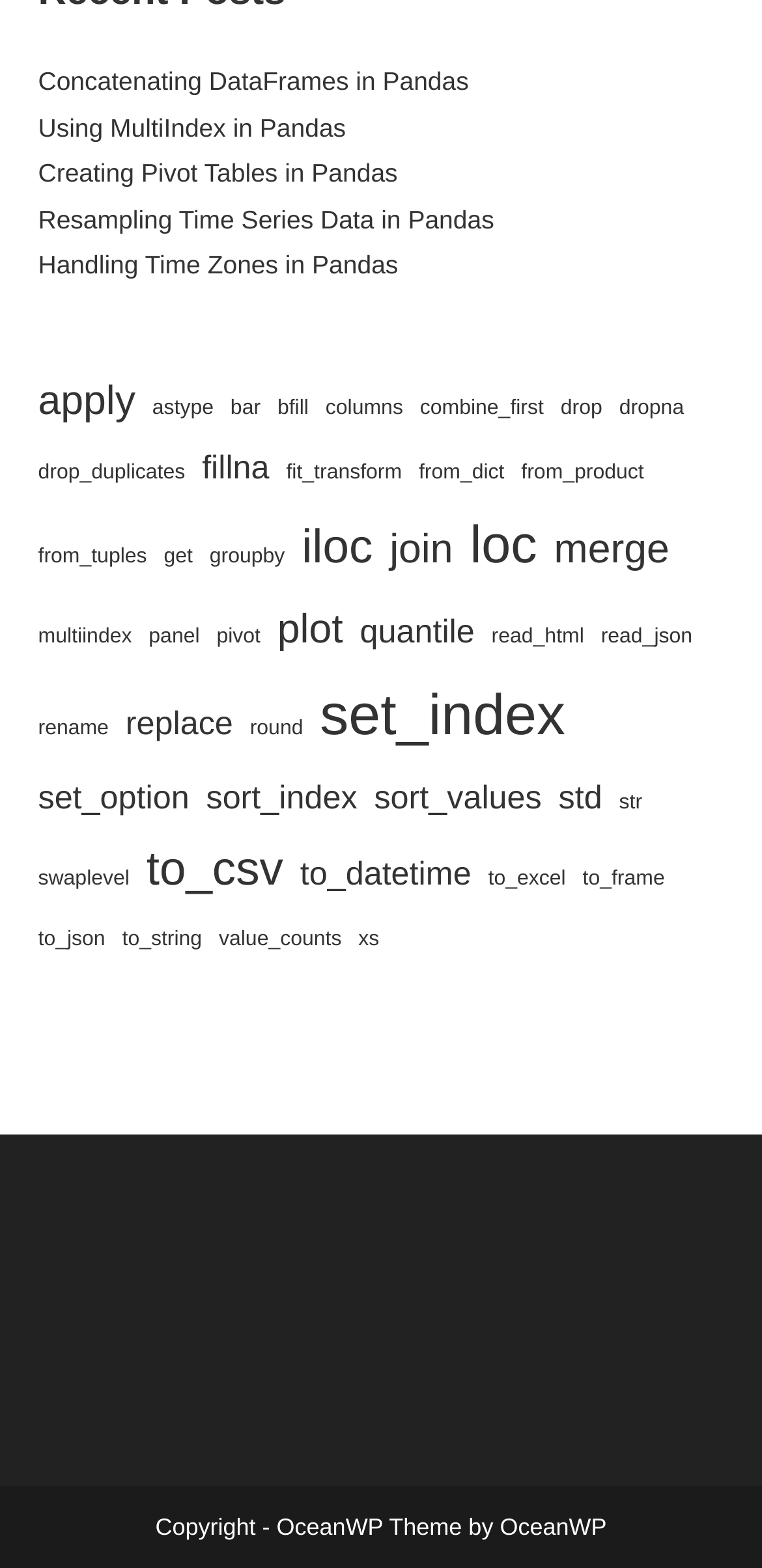Please specify the bounding box coordinates for the clickable region that will help you carry out the instruction: "Check the previous month".

None